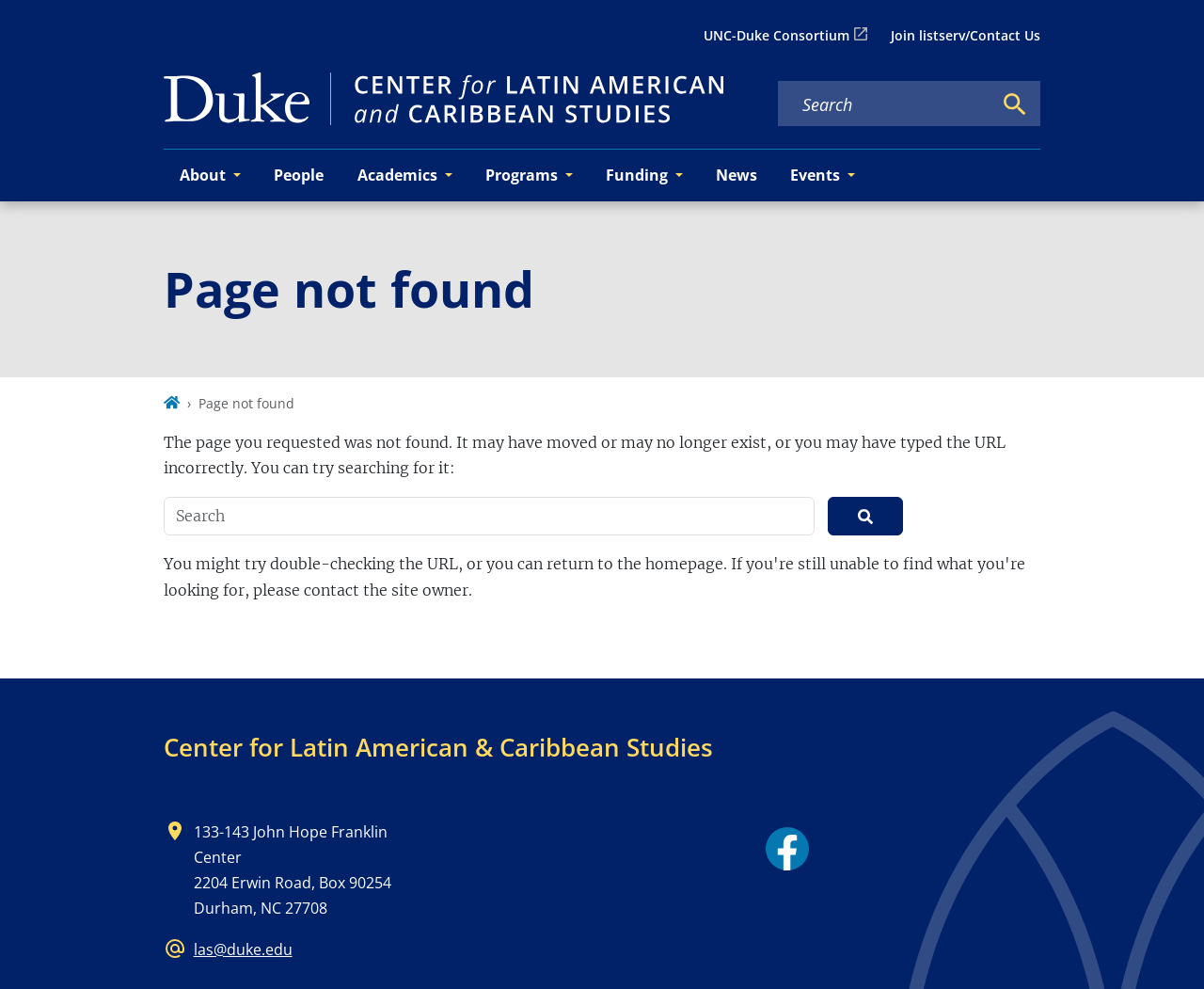Using the information in the image, give a comprehensive answer to the question: 
What is the address of the center?

I found the answer by looking at the static text elements in the footer area of the page, which provide the address of the center.